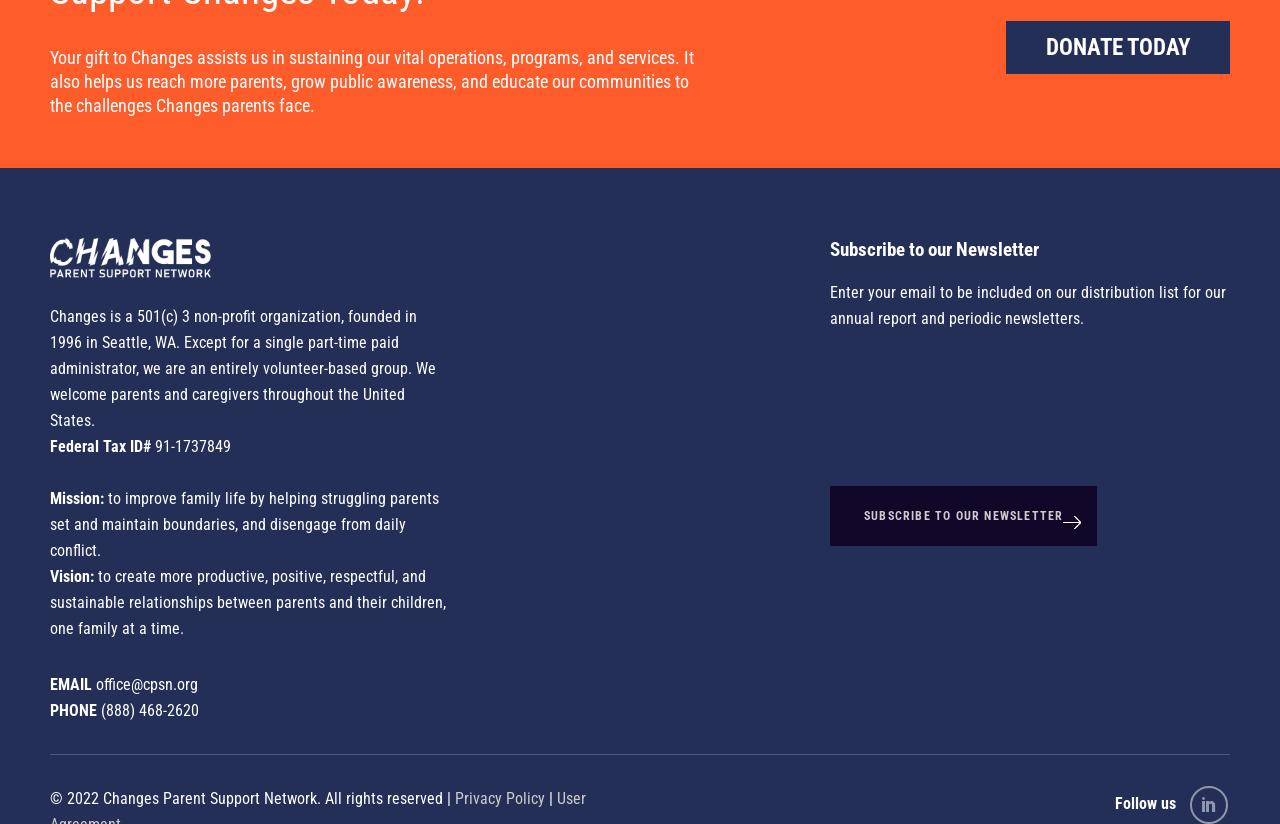Given the webpage screenshot and the description, determine the bounding box coordinates (top-left x, top-left y, bottom-right x, bottom-right y) that define the location of the UI element matching this description: SUBSCRIBE TO OUR NEWSLETTER

[0.648, 0.59, 0.857, 0.663]